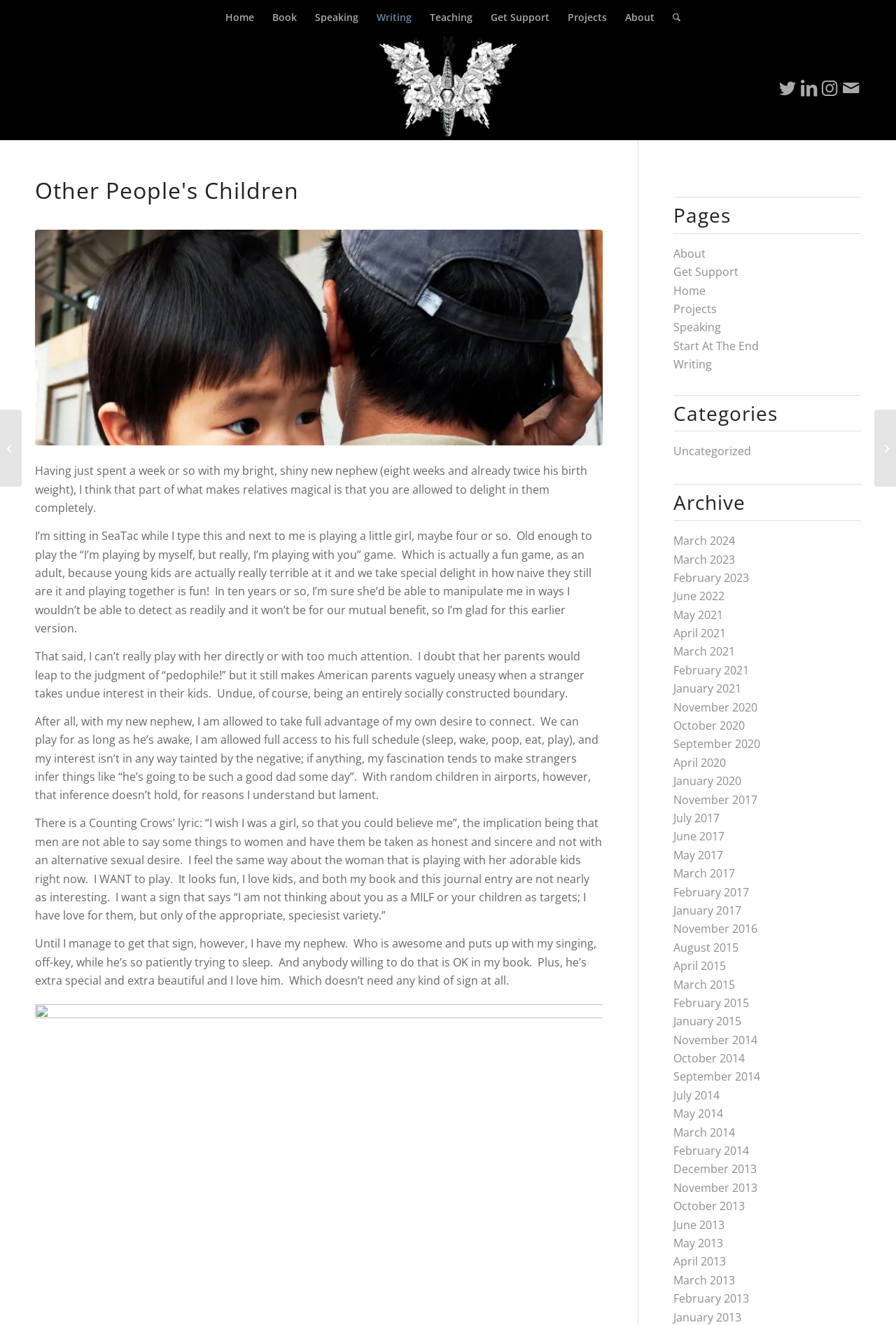What is the author's name?
Please give a detailed and thorough answer to the question, covering all relevant points.

The author's name is mentioned in the link 'Matt Wallaert' with bounding box coordinates [0.423, 0.026, 0.577, 0.106] and also in the image with the same name and coordinates.